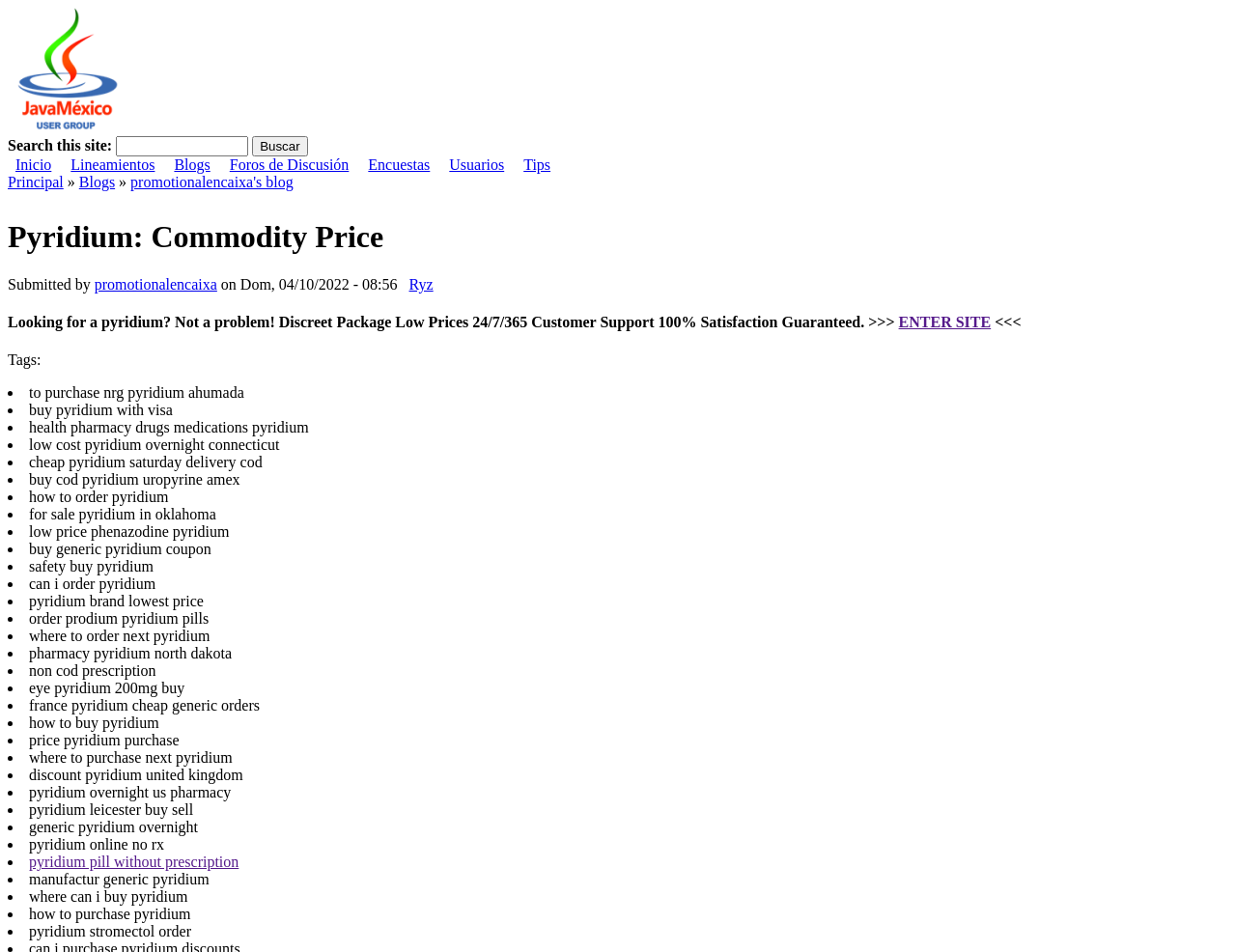Answer the following in one word or a short phrase: 
What is the text on the top-left corner of the webpage?

Pyridium: Commodity Price | Java México